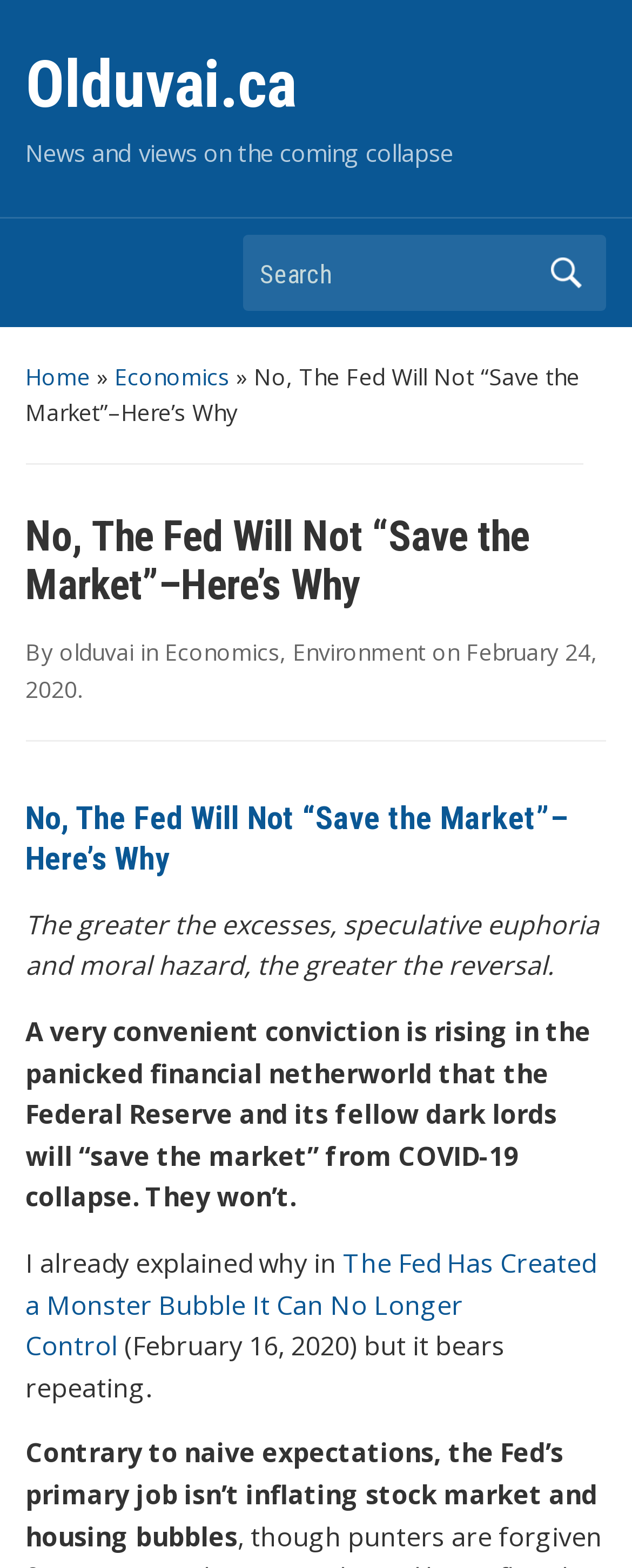Please specify the bounding box coordinates of the element that should be clicked to execute the given instruction: 'Read Economics articles'. Ensure the coordinates are four float numbers between 0 and 1, expressed as [left, top, right, bottom].

[0.181, 0.23, 0.363, 0.249]